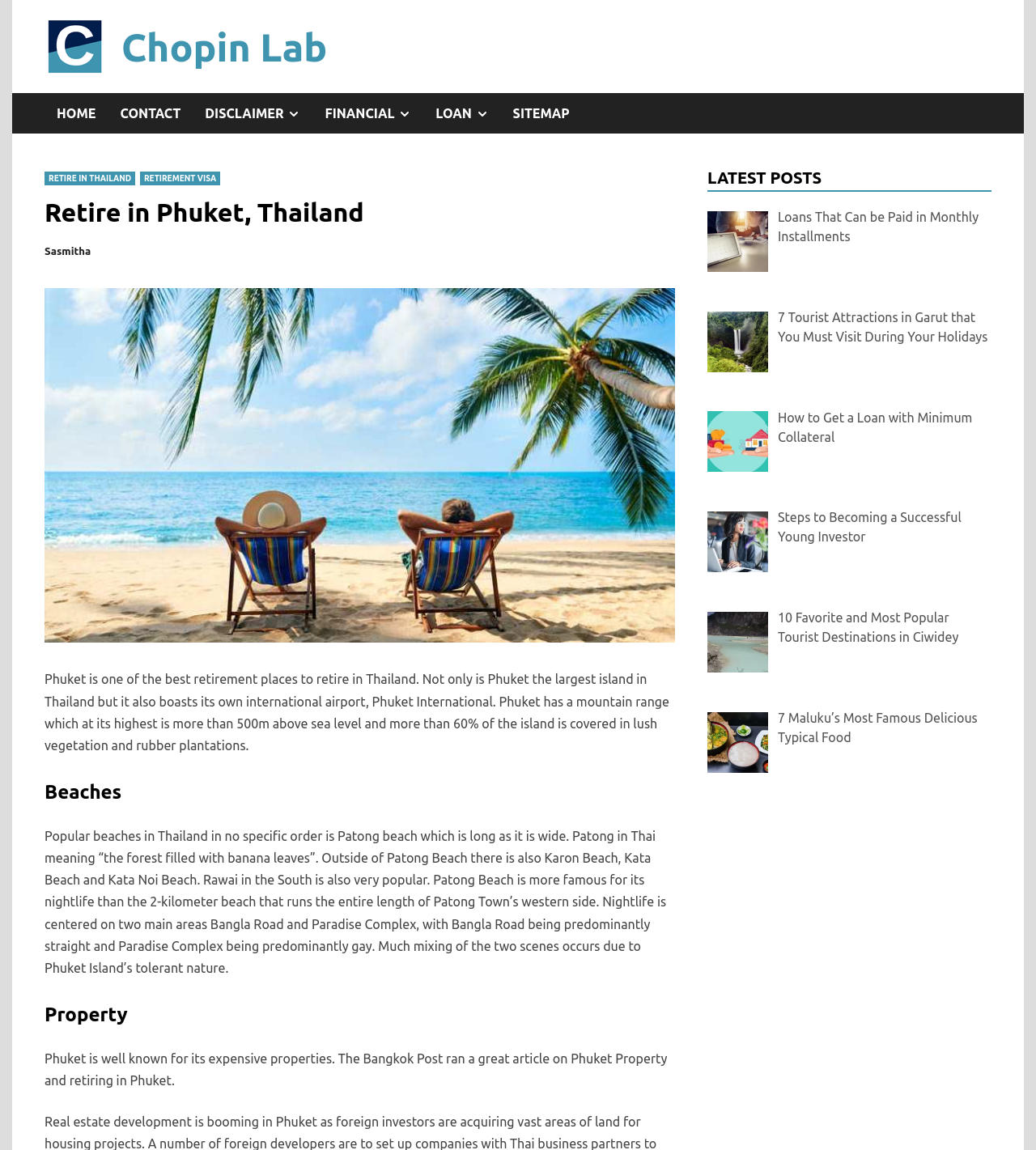Could you specify the bounding box coordinates for the clickable section to complete the following instruction: "Click on HOME"?

[0.043, 0.081, 0.104, 0.116]